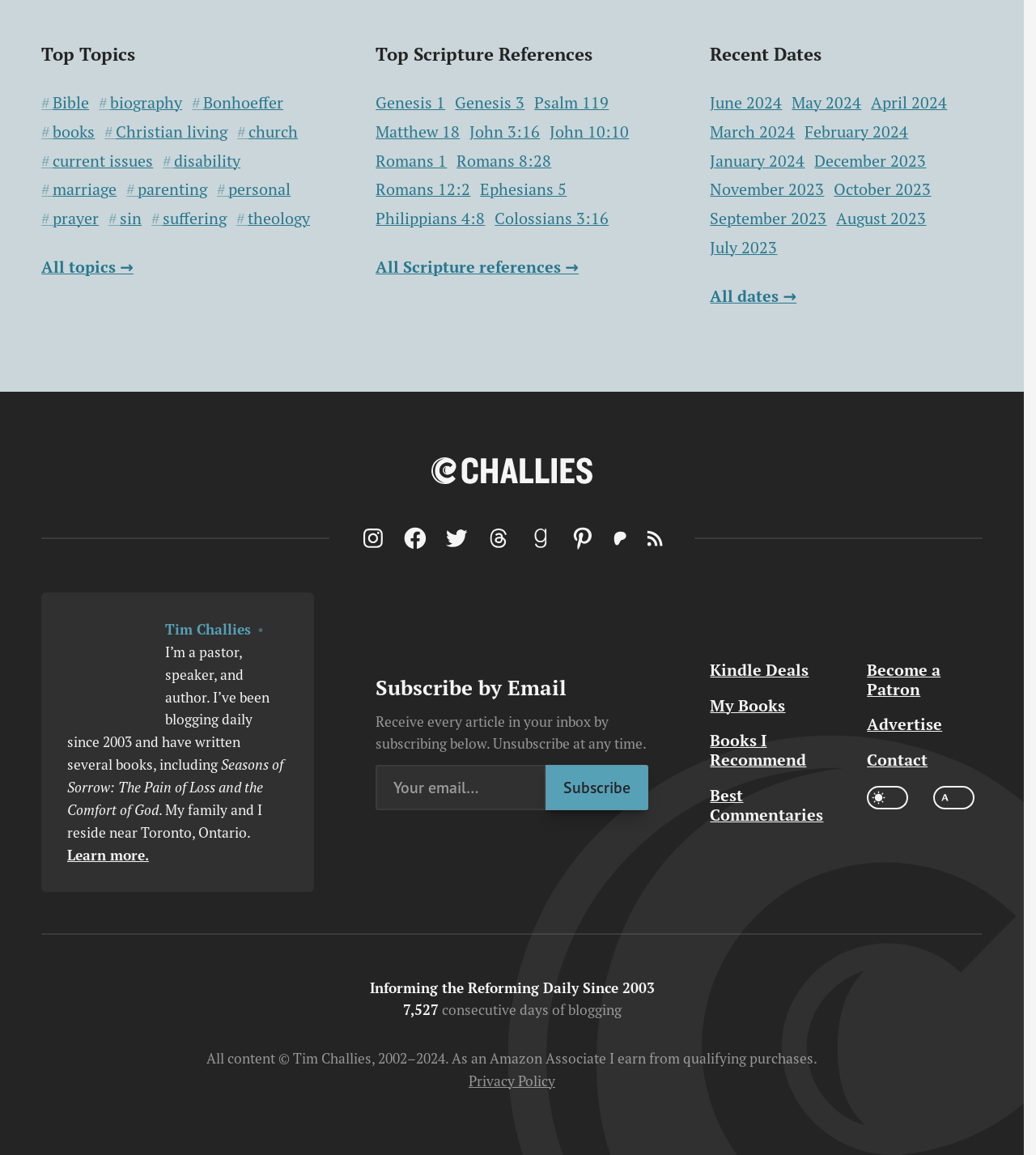Please determine the bounding box coordinates of the element to click on in order to accomplish the following task: "Learn more about the author". Ensure the coordinates are four float numbers ranging from 0 to 1, i.e., [left, top, right, bottom].

[0.065, 0.732, 0.144, 0.748]